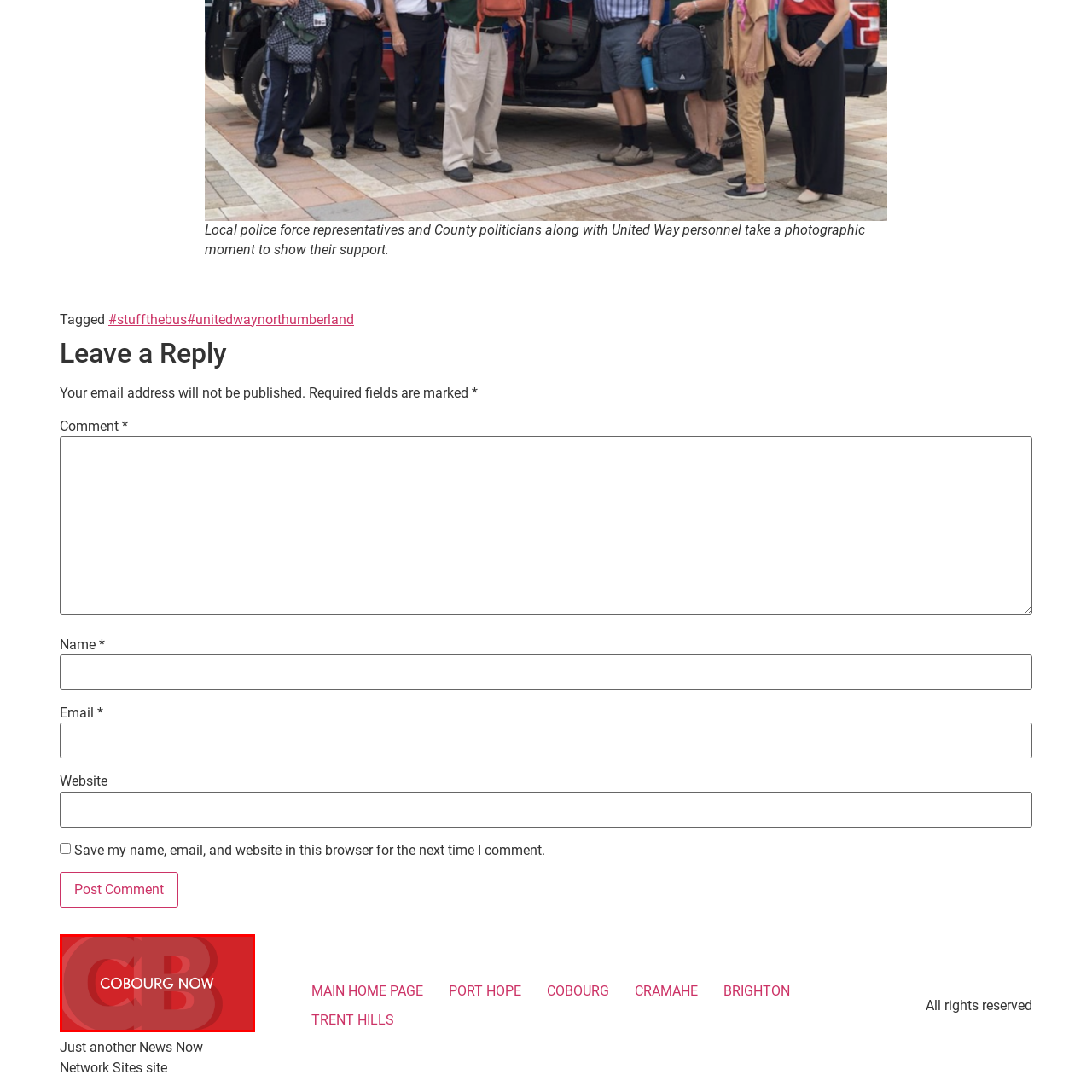What is the focus of the site?
Inspect the image indicated by the red outline and answer the question with a single word or short phrase.

Local news and community updates